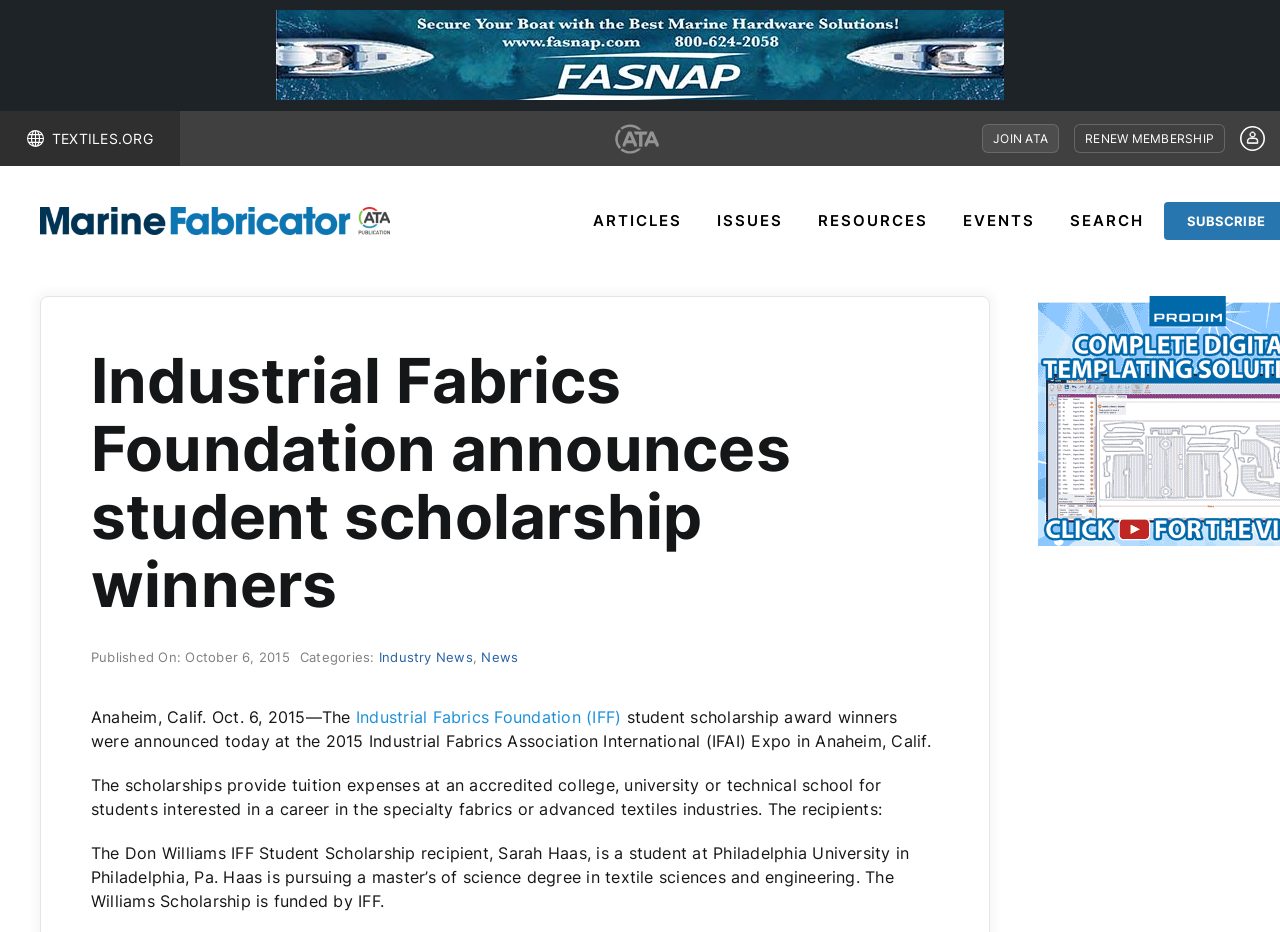Please locate the bounding box coordinates of the element that should be clicked to achieve the given instruction: "visit TEXTILES.ORG website".

[0.0, 0.119, 0.141, 0.178]